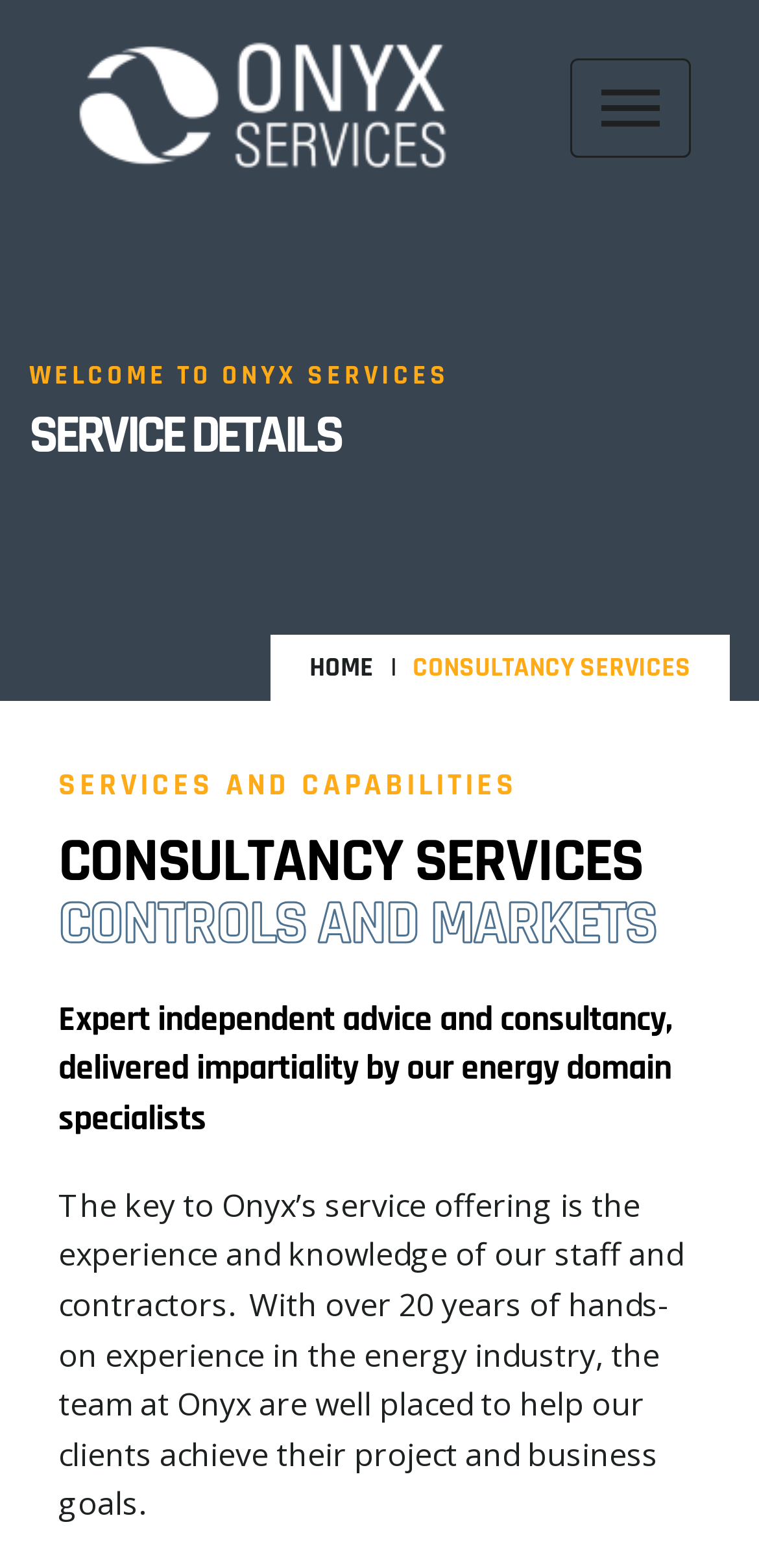Explain the features and main sections of the webpage comprehensively.

The webpage is about Onyx Services, an energy industry consultancy and advice service provider. At the top left of the page, there is a logo and a link to Onyx Services, which is also an image. Below the logo, a large heading "WELCOME TO ONYX SERVICES" is displayed. 

To the right of the logo, there are two links, "HOME" and a text "CONSULTANCY SERVICES". Below these links, a heading "SERVICE DETAILS" is positioned. 

Further down the page, a section titled "SERVICES AND CAPABILITIES" is presented, which includes a subheading "CONSULTANCY SERVICES CONTROLS AND MARKETS". Under this subheading, a paragraph describes the consultancy services provided by Onyx, stating that they offer expert independent advice and consultancy, delivered impartially by their energy domain specialists. 

Another paragraph below explains the key to Onyx's service offering, which is the experience and knowledge of their staff and contractors, with over 20 years of hands-on experience in the energy industry.